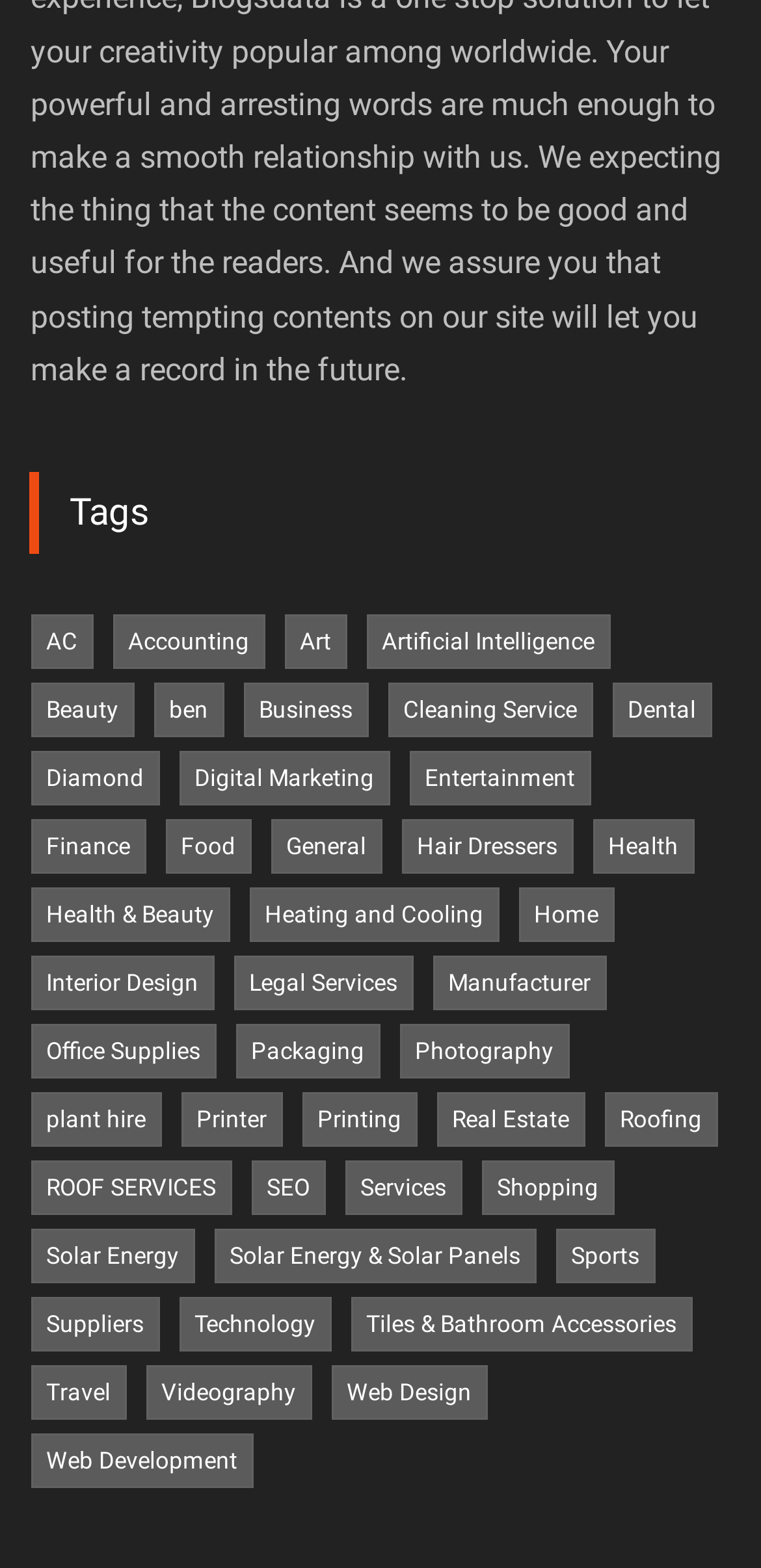Using the provided description: "Solar Energy & Solar Panels", find the bounding box coordinates of the corresponding UI element. The output should be four float numbers between 0 and 1, in the format [left, top, right, bottom].

[0.281, 0.784, 0.704, 0.819]